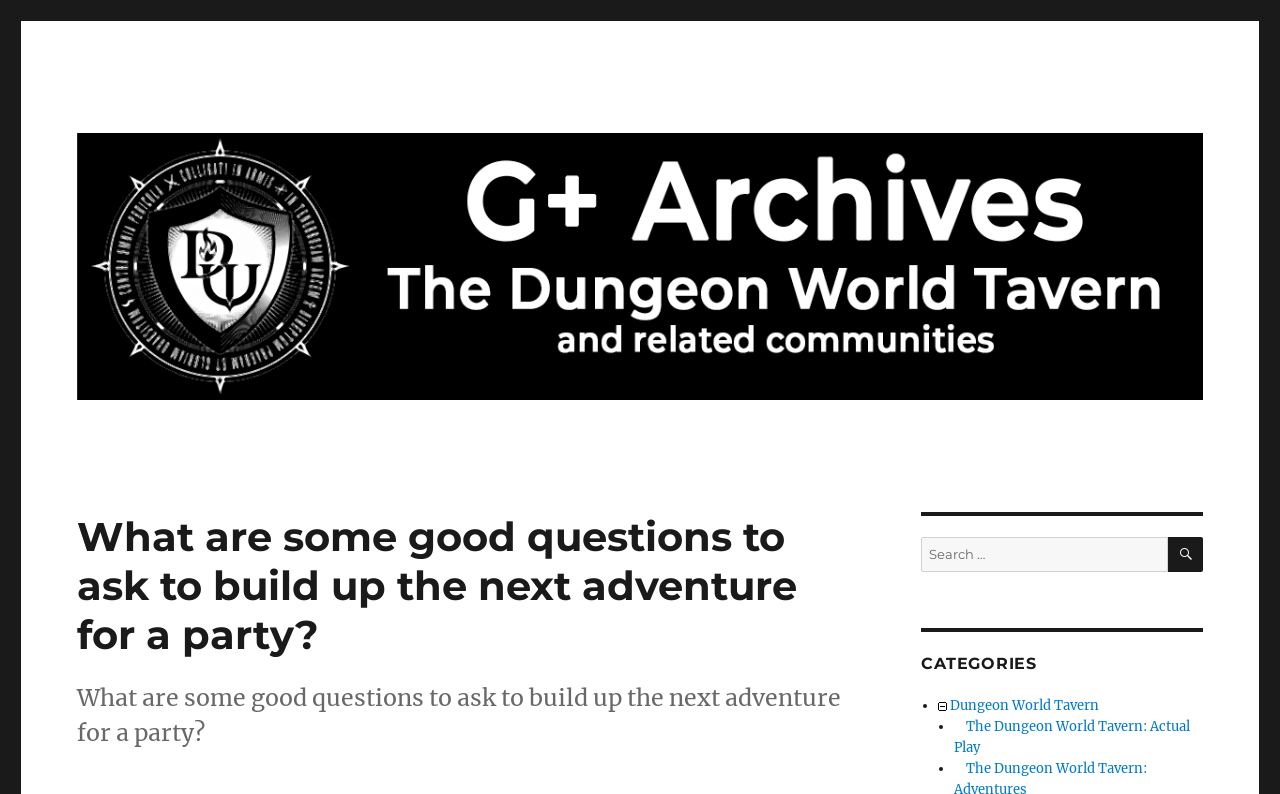Given the description of a UI element: "Dungeon World Tavern", identify the bounding box coordinates of the matching element in the webpage screenshot.

[0.742, 0.878, 0.858, 0.9]